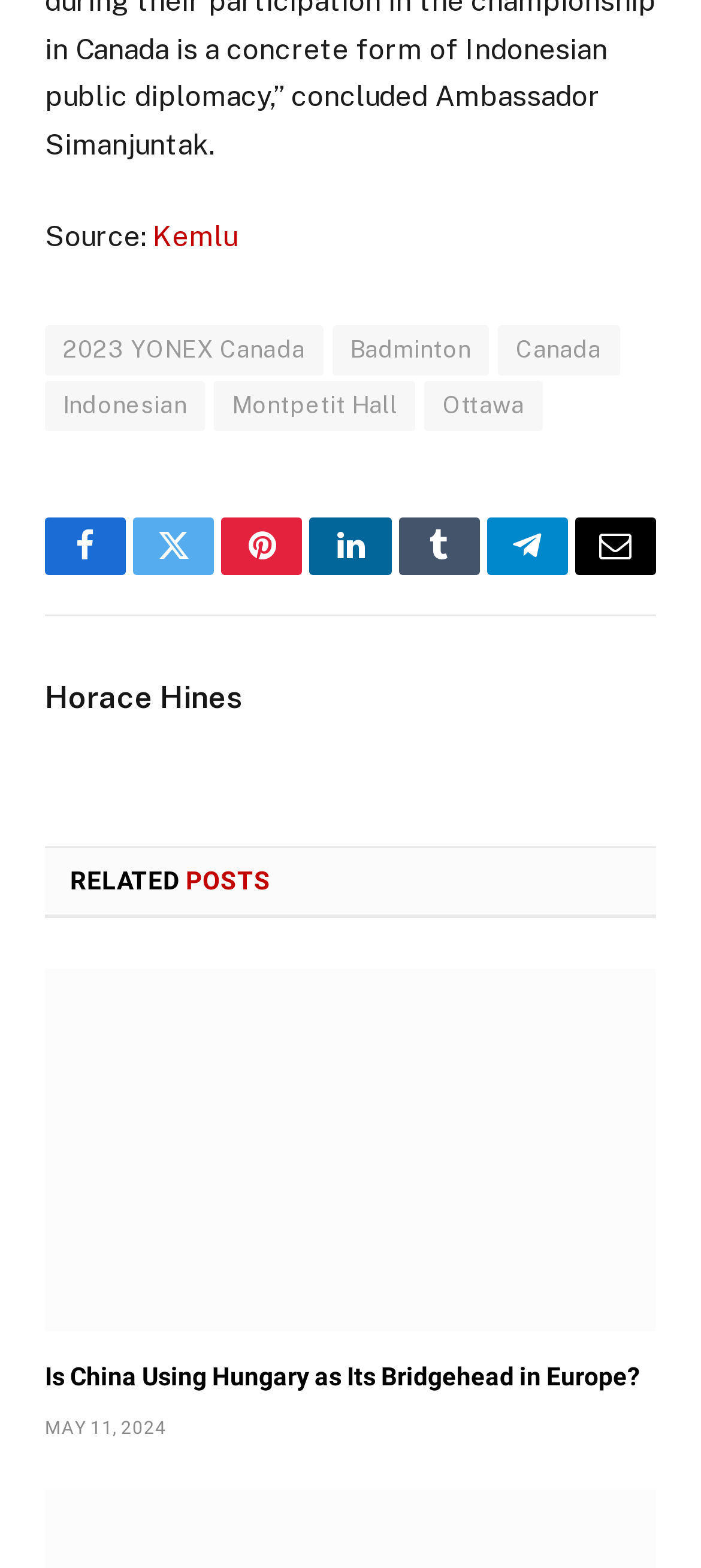Show the bounding box coordinates for the HTML element as described: "Montpetit Hall".

[0.305, 0.242, 0.593, 0.275]